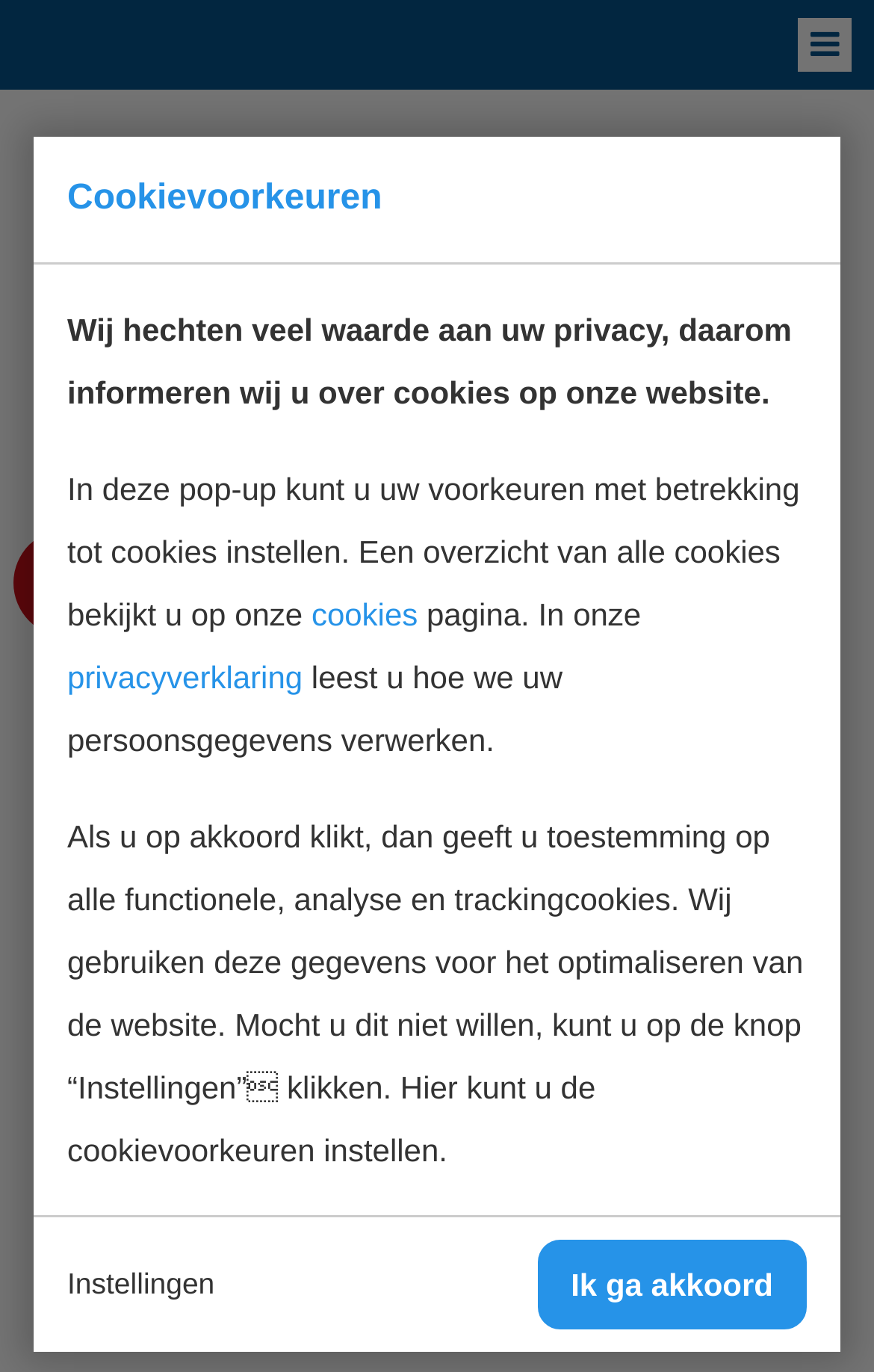Locate the UI element described by cookies and provide its bounding box coordinates. Use the format (top-left x, top-left y, bottom-right x, bottom-right y) with all values as floating point numbers between 0 and 1.

[0.356, 0.435, 0.478, 0.461]